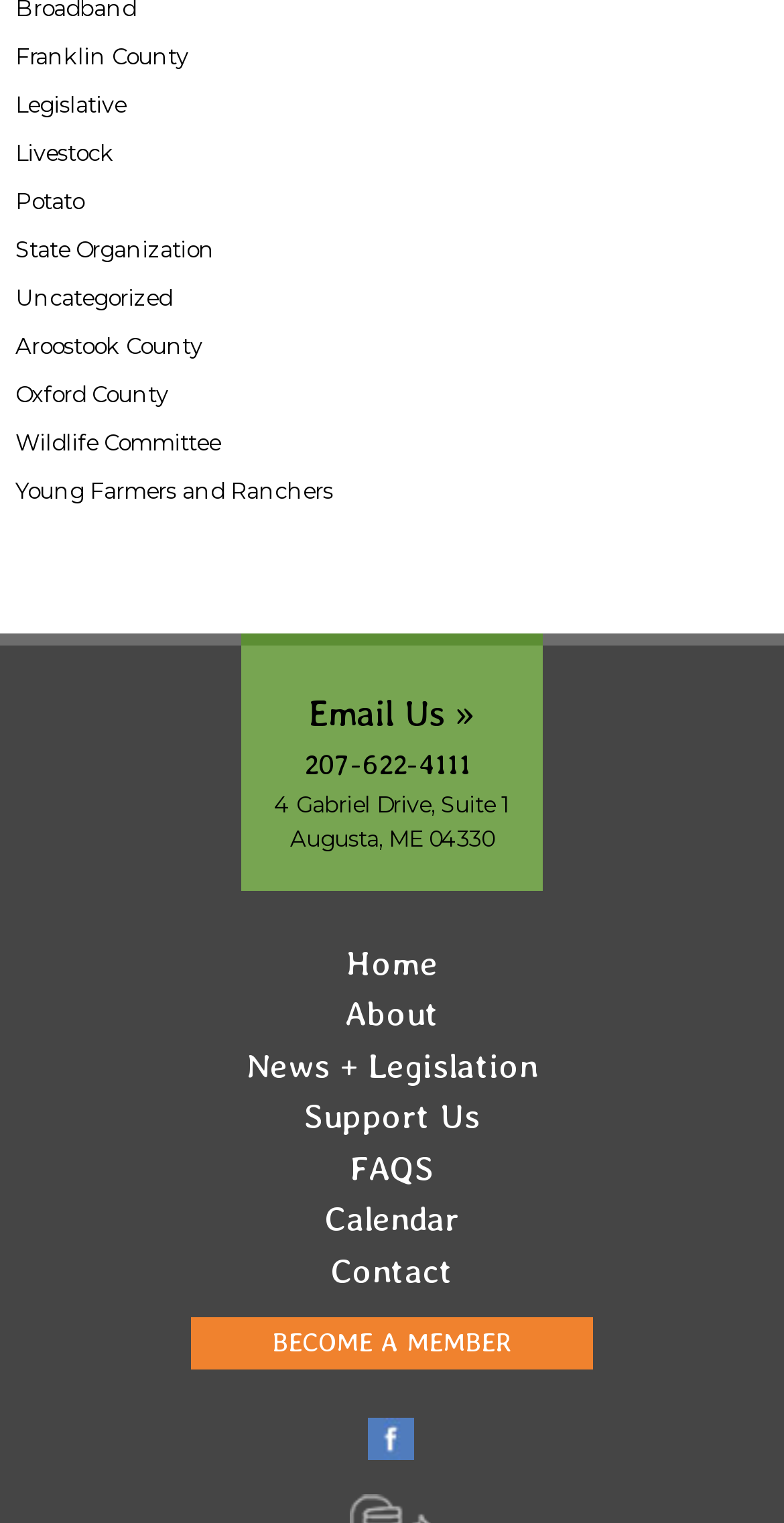Using the element description provided, determine the bounding box coordinates in the format (top-left x, top-left y, bottom-right x, bottom-right y). Ensure that all values are floating point numbers between 0 and 1. Element description: parent_node: BECOME A MEMBER

[0.02, 0.93, 0.98, 0.967]